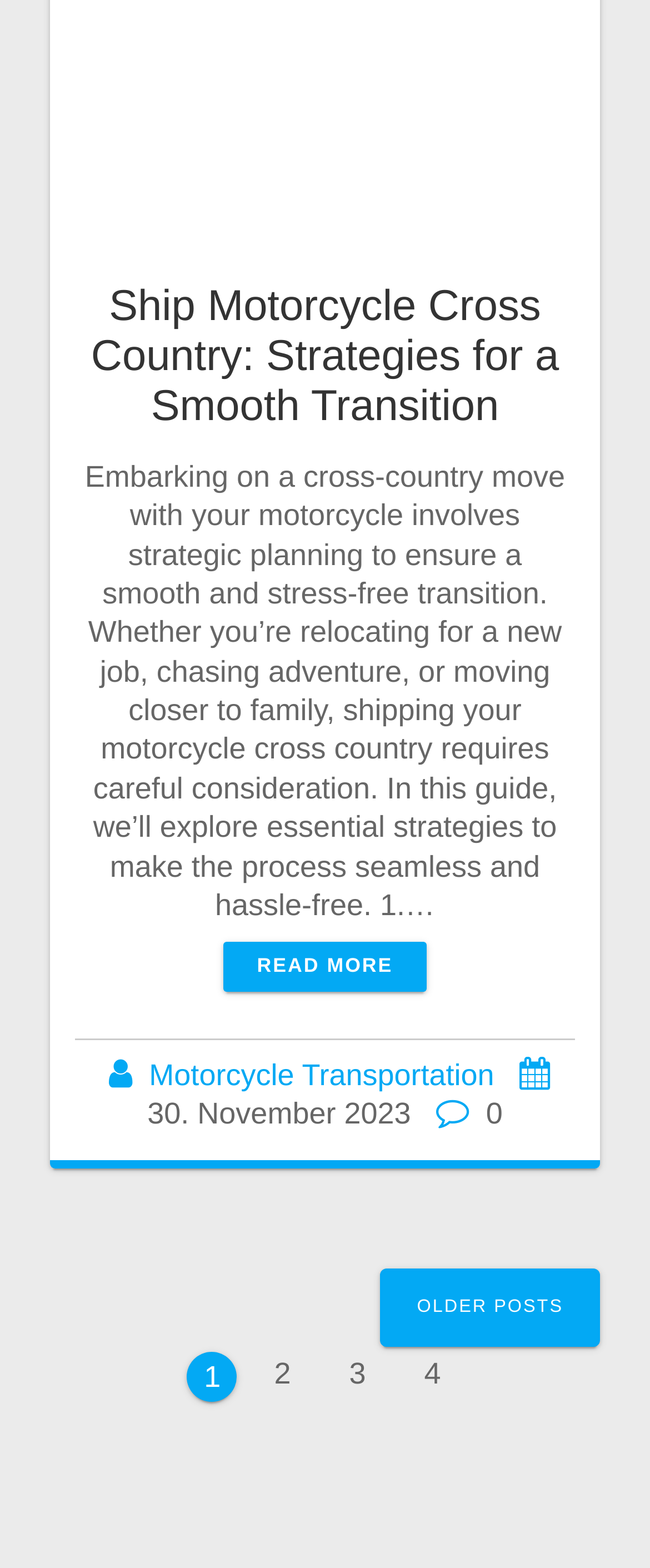Determine the bounding box coordinates (top-left x, top-left y, bottom-right x, bottom-right y) of the UI element described in the following text: Motorcycle Transportation

[0.229, 0.675, 0.76, 0.696]